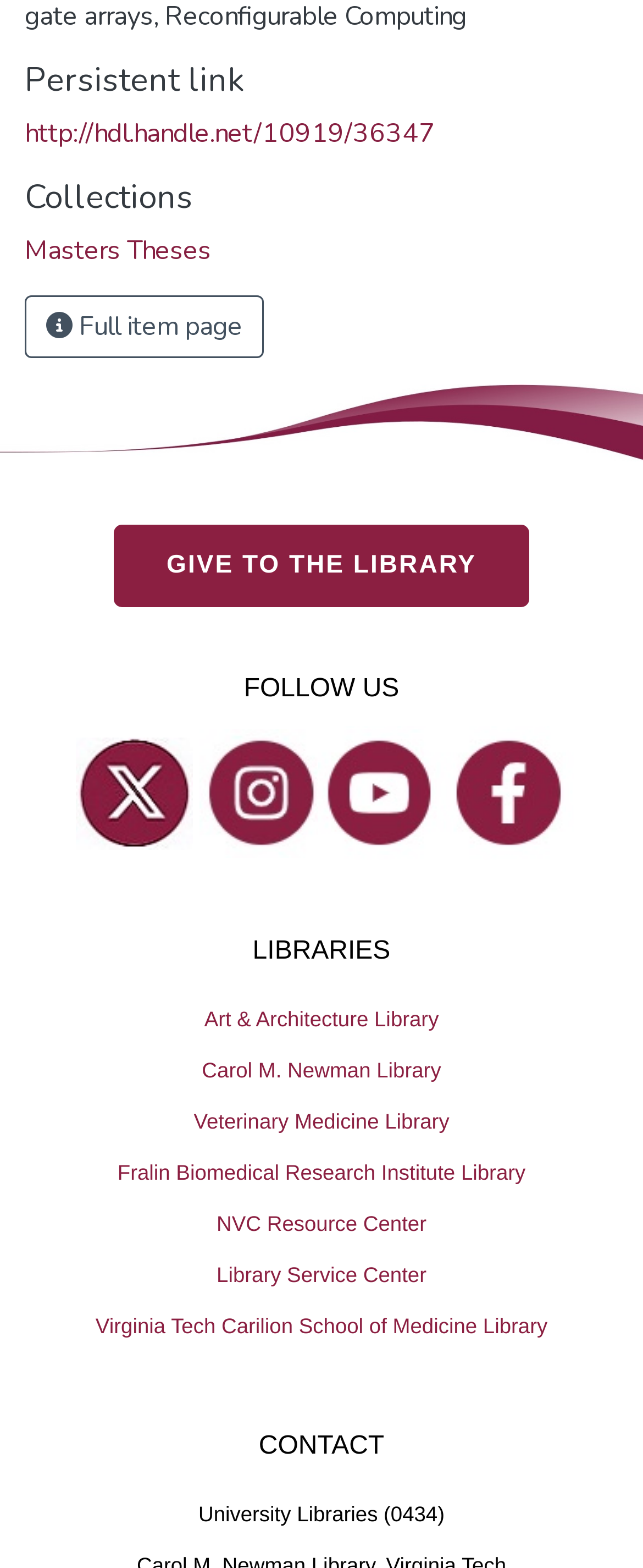Determine the bounding box coordinates in the format (top-left x, top-left y, bottom-right x, bottom-right y). Ensure all values are floating point numbers between 0 and 1. Identify the bounding box of the UI element described by: Twitter

[0.145, 0.48, 0.273, 0.532]